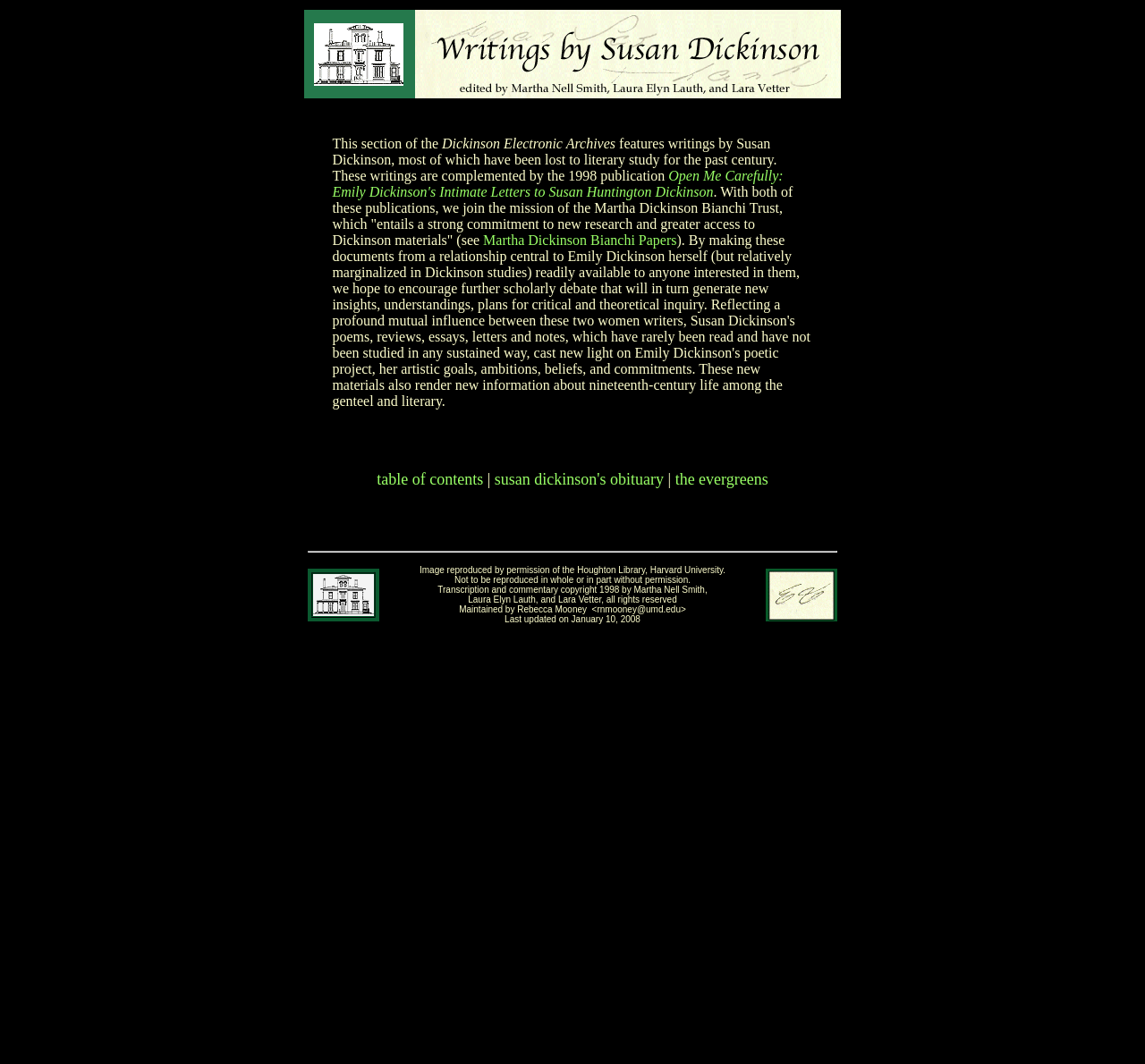Who is the maintainer of this webpage?
Respond with a short answer, either a single word or a phrase, based on the image.

Rebecca Mooney